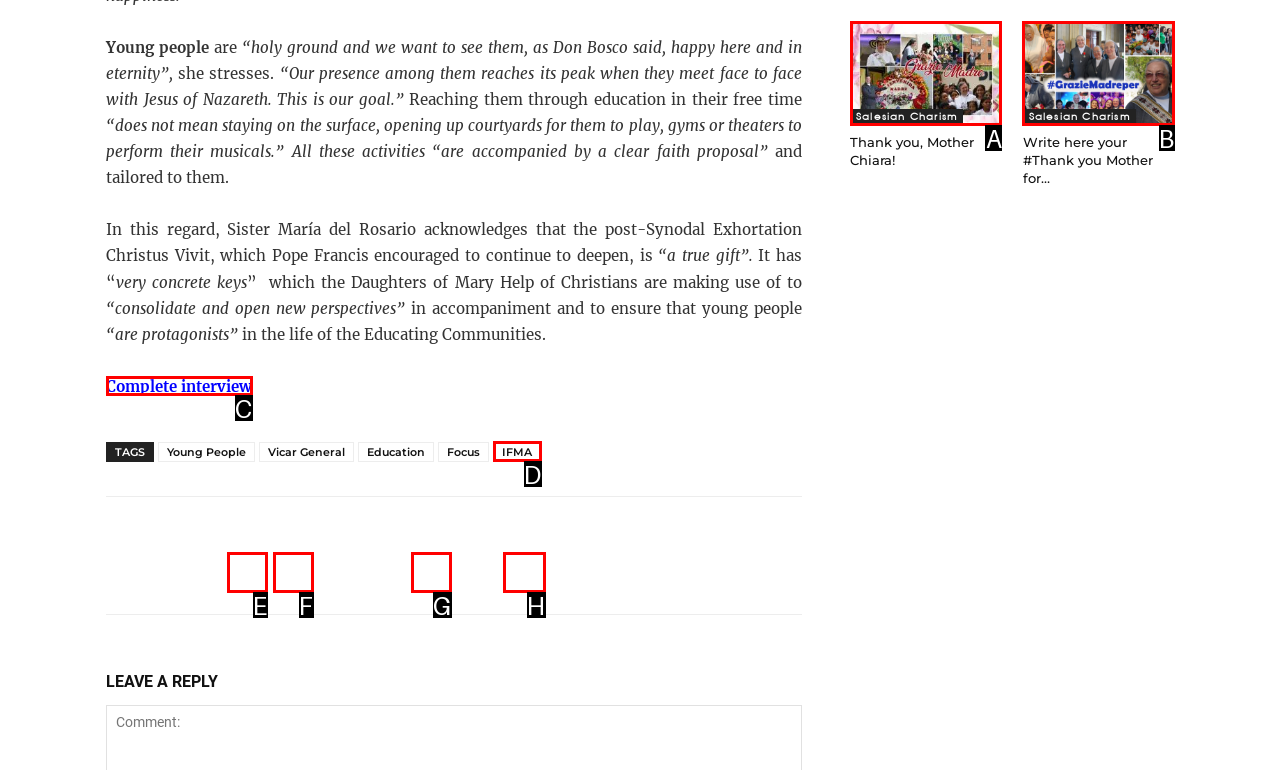Identify which lettered option completes the task: Click on 'Complete interview'. Provide the letter of the correct choice.

C